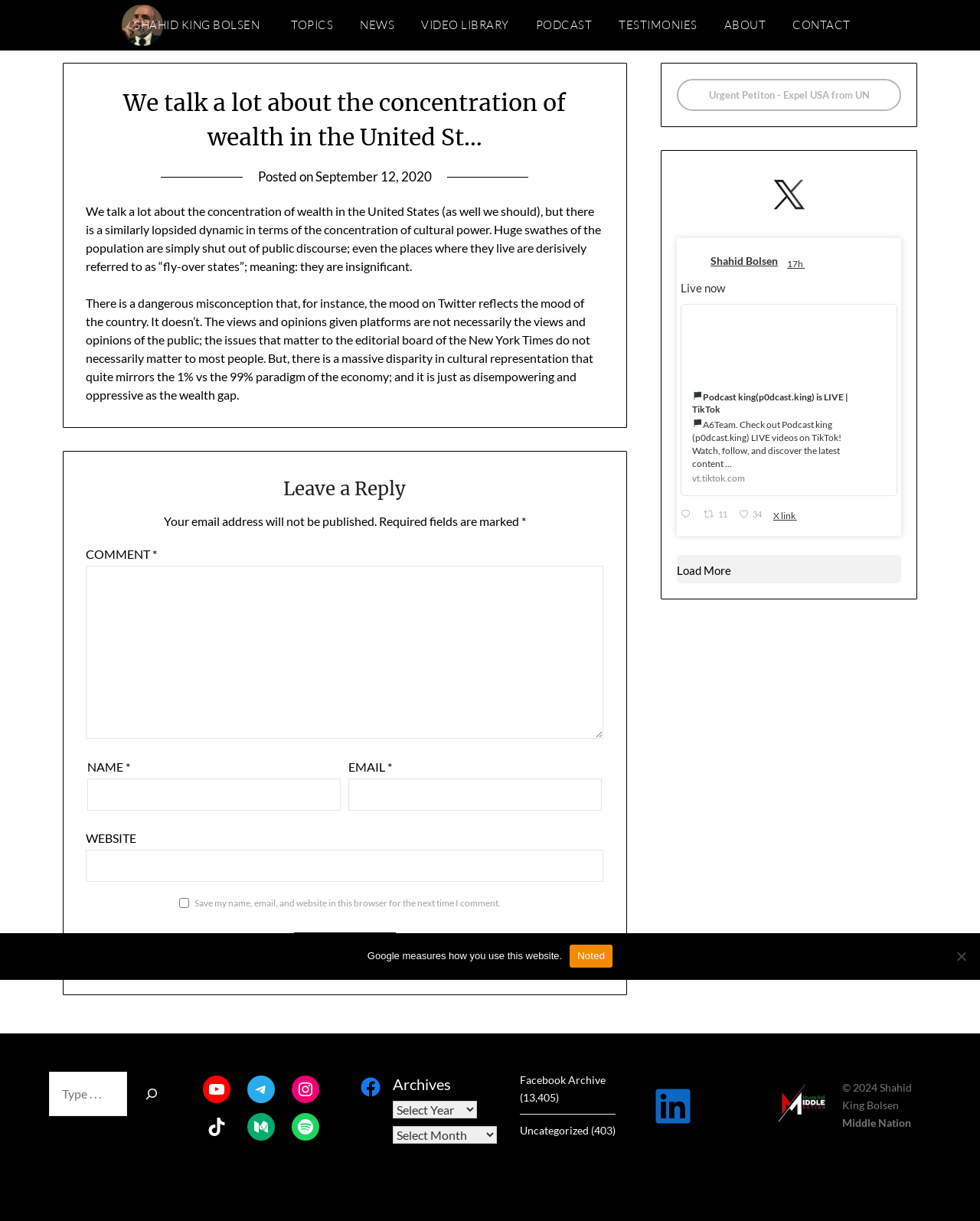Identify the coordinates of the bounding box for the element that must be clicked to accomplish the instruction: "Click on the 'SHAHID KING BOLSEN' link".

[0.124, 0.004, 0.278, 0.038]